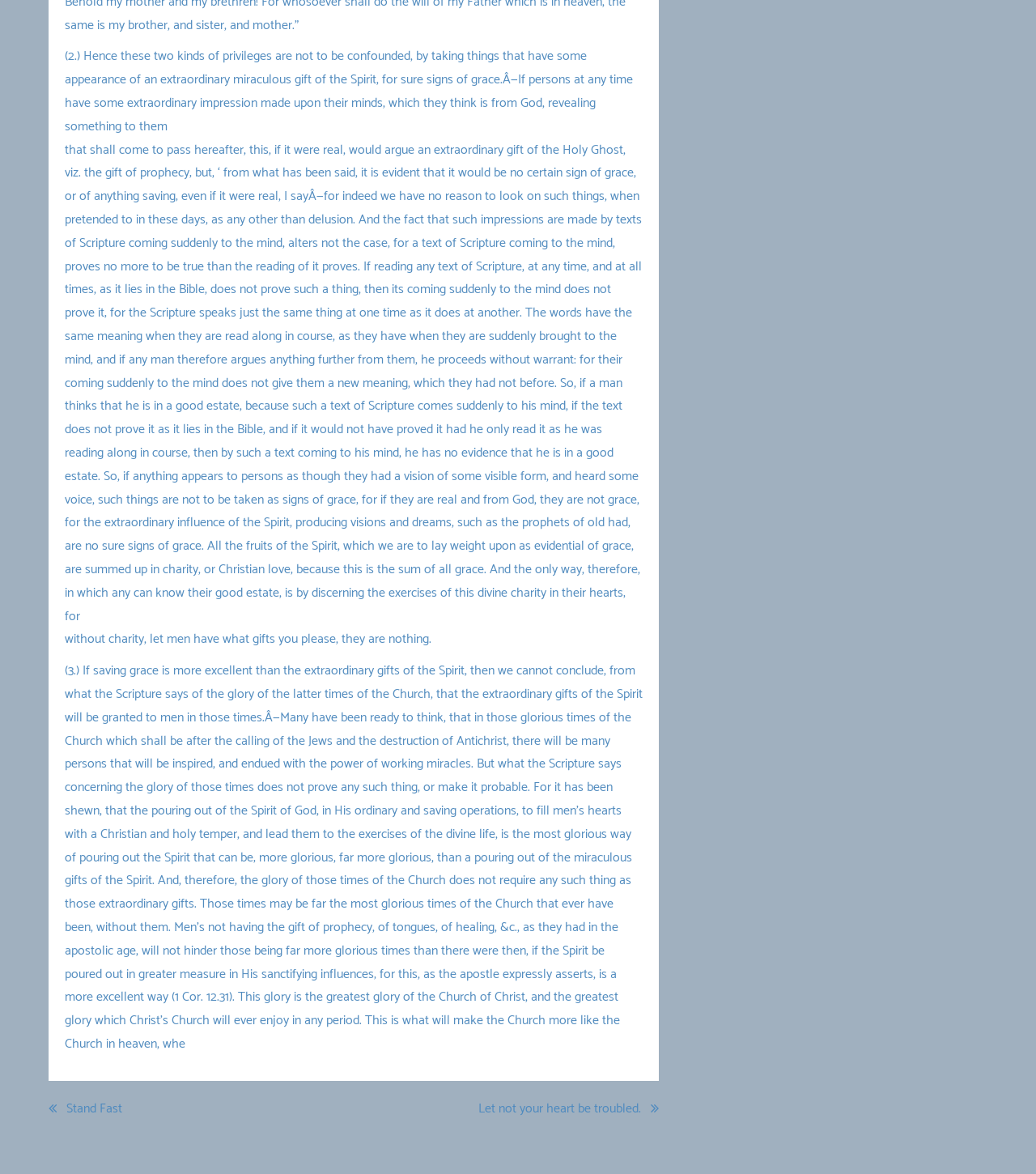What is the author's view on extraordinary gifts of the Spirit? Observe the screenshot and provide a one-word or short phrase answer.

Not a sure sign of grace